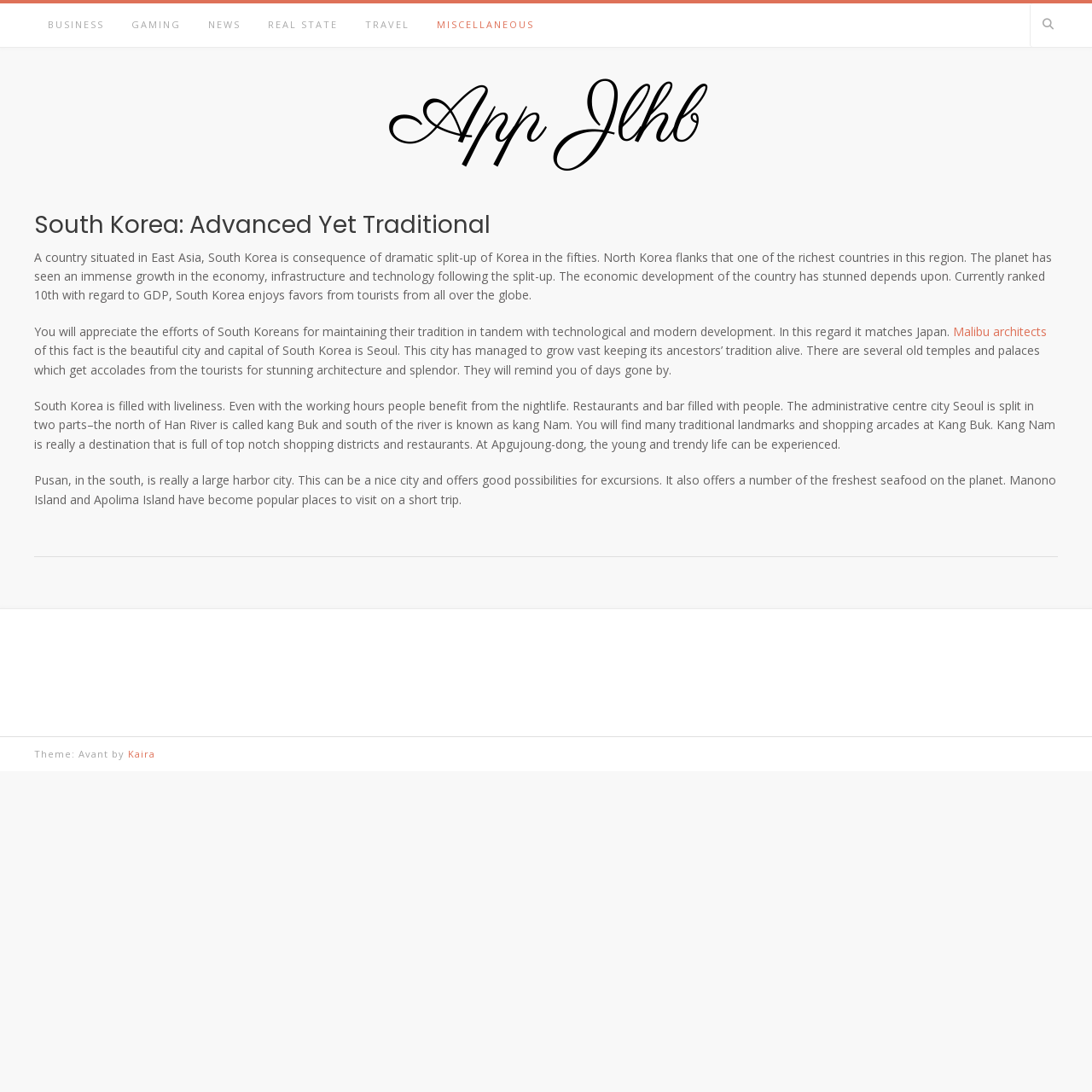Determine the bounding box coordinates of the clickable element to achieve the following action: 'Click on TRAVEL'. Provide the coordinates as four float values between 0 and 1, formatted as [left, top, right, bottom].

[0.322, 0.003, 0.388, 0.043]